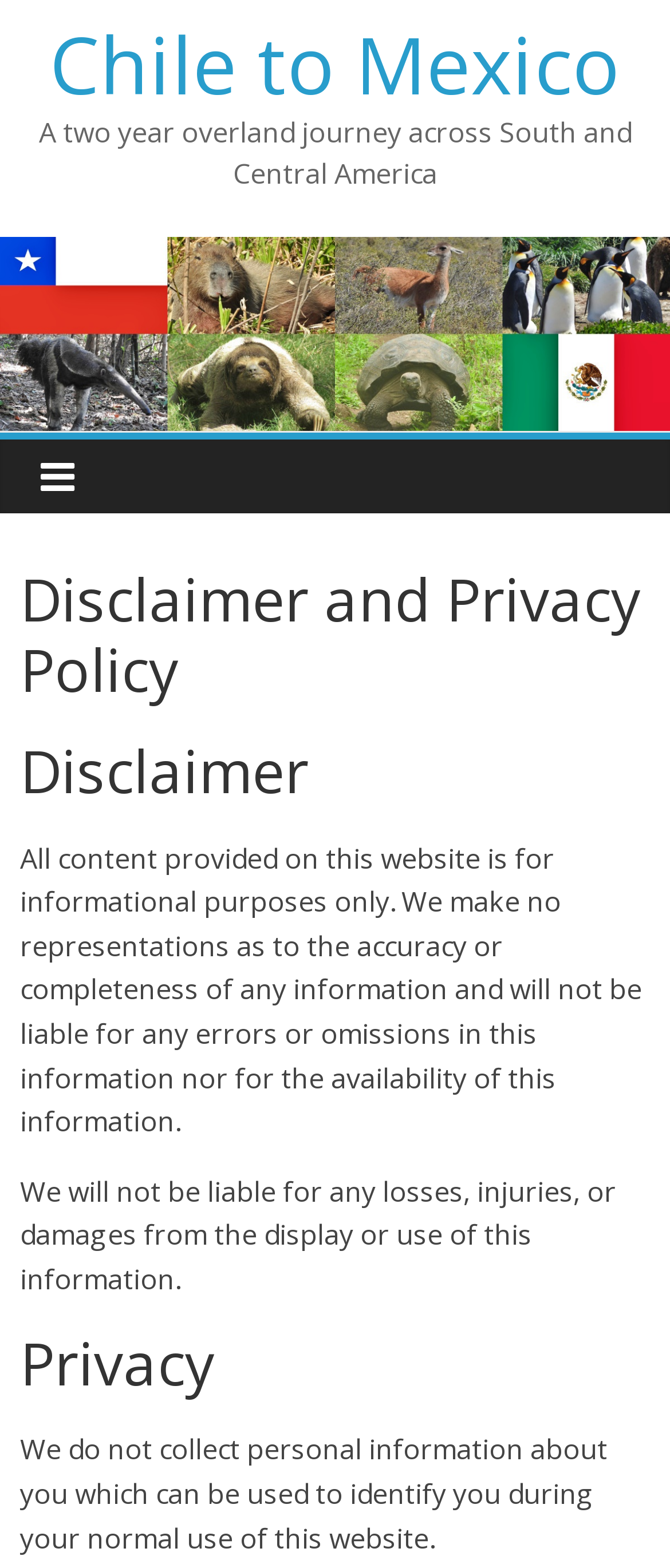Give an in-depth explanation of the webpage layout and content.

The webpage is about a two-year overland journey across South and Central America, specifically from Chile to Mexico. At the top, there is a heading with the title "Chile to Mexico" which is also a clickable link. Below the title, there is a brief description of the journey. 

On the left side of the page, there is a large image that spans the entire width of the page, taking up about a quarter of the page's height. 

Below the image, there is a section with a heading "Disclaimer and Privacy Policy". This section is divided into two subsections: "Disclaimer" and "Privacy". The "Disclaimer" section contains two paragraphs of text, which explain that the website's content is for informational purposes only and that the website will not be liable for any errors or omissions in the information. 

The "Privacy" section, located below the "Disclaimer" section, contains a single paragraph of text, which states that the website does not collect personal information about users during their normal use of the website.